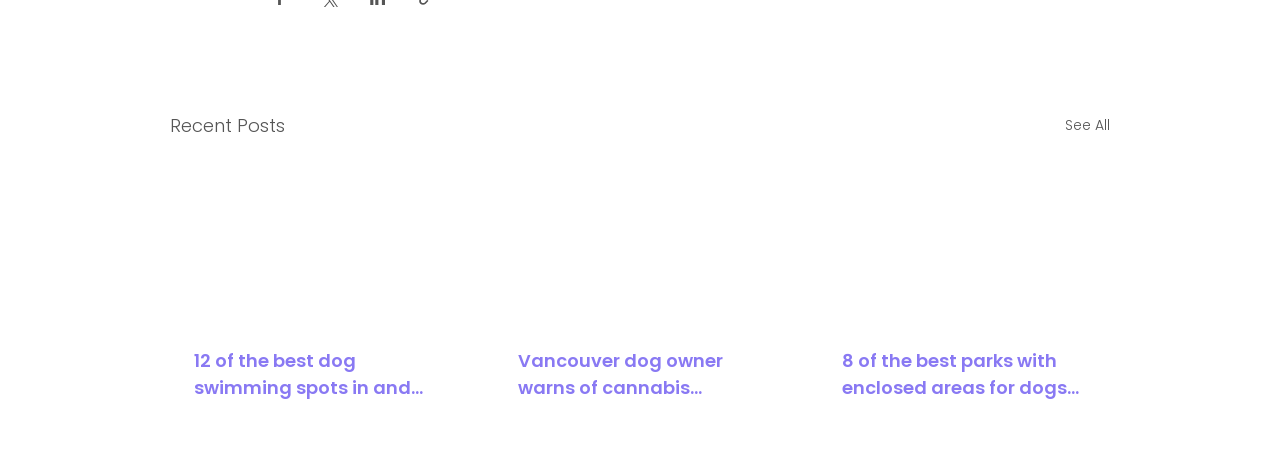What is the category of the posts? Observe the screenshot and provide a one-word or short phrase answer.

Recent Posts